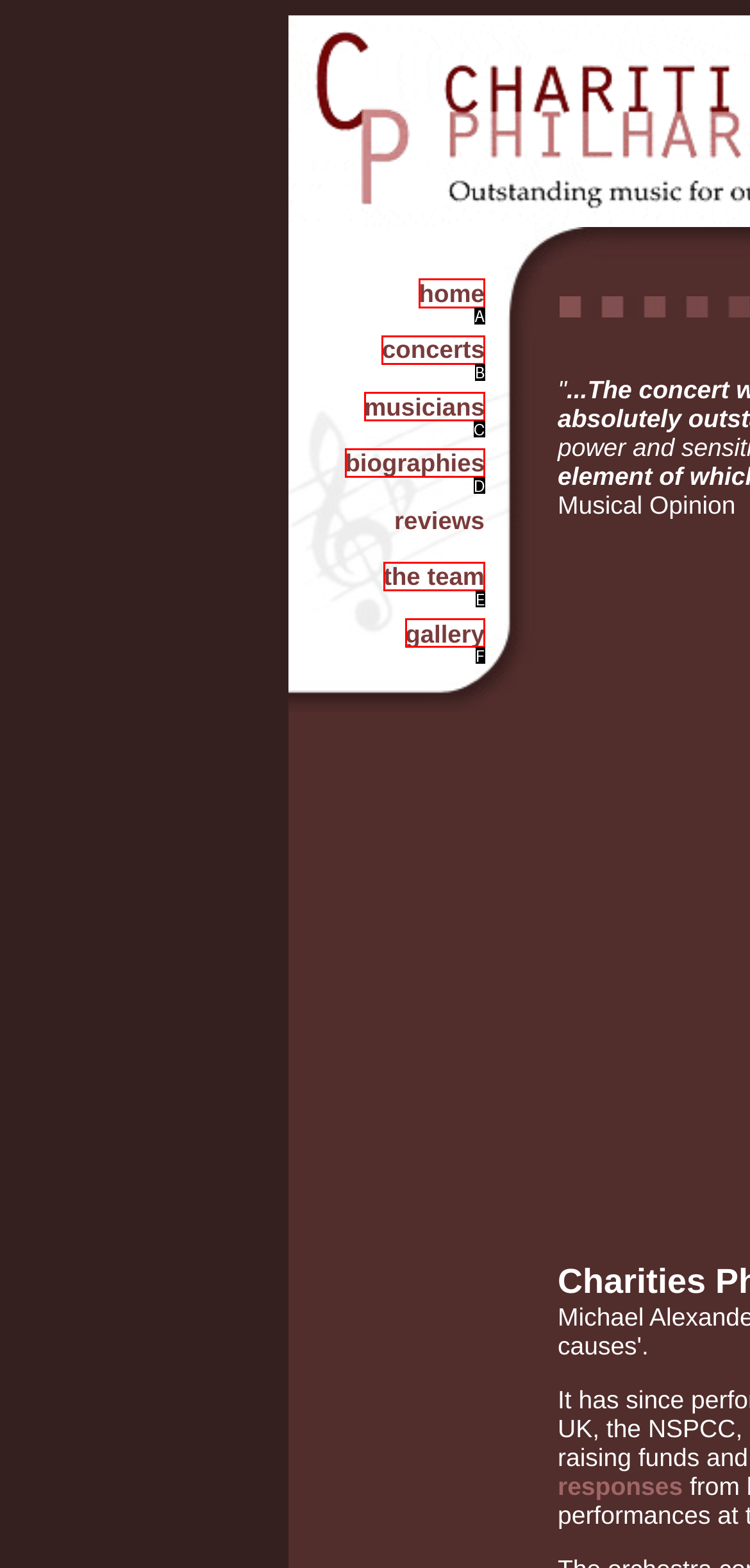Select the letter of the HTML element that best fits the description: the team
Answer with the corresponding letter from the provided choices.

E